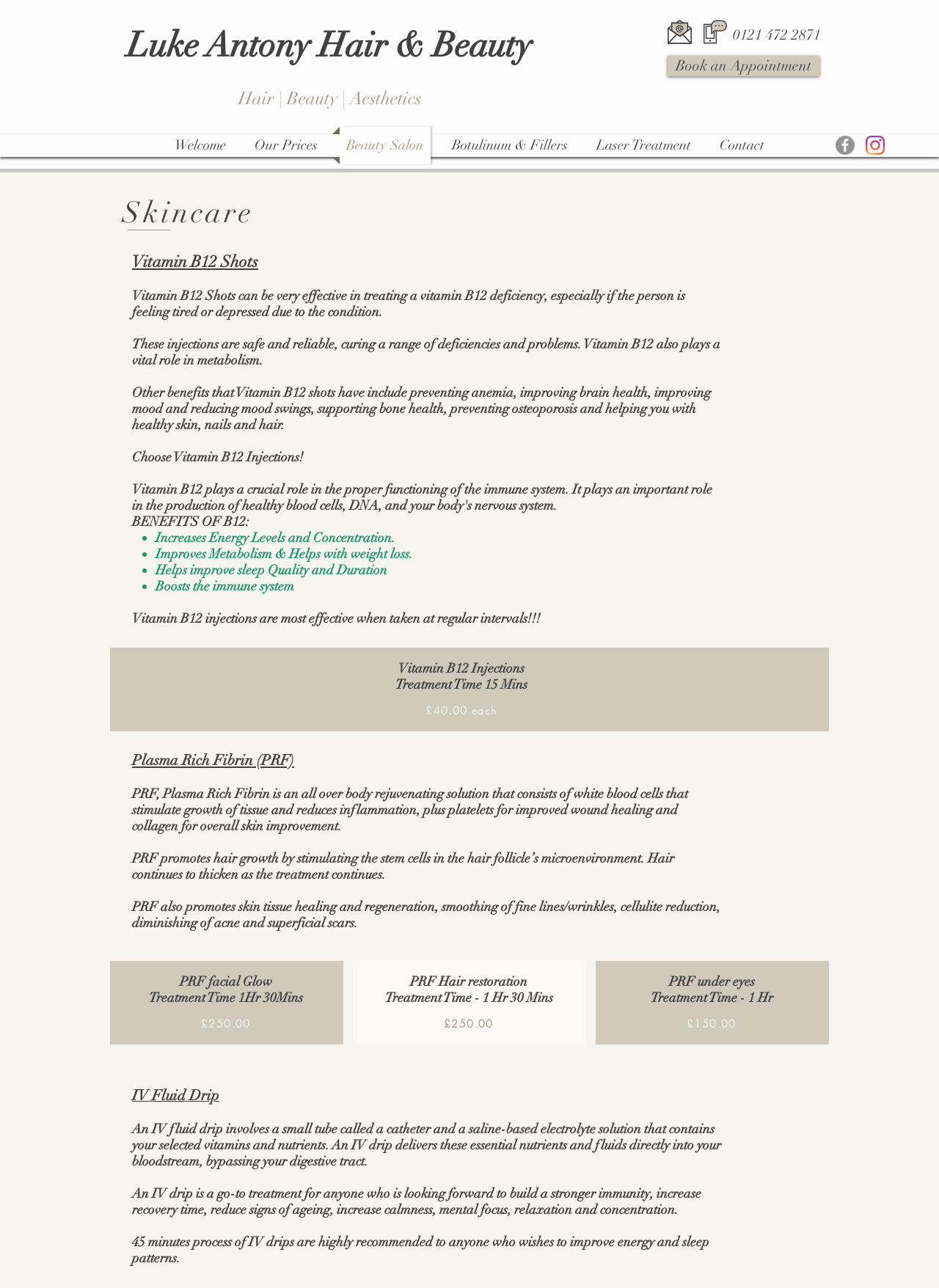Determine the bounding box coordinates of the area to click in order to meet this instruction: "Check the 'Facebook' social media link".

[0.89, 0.105, 0.91, 0.12]